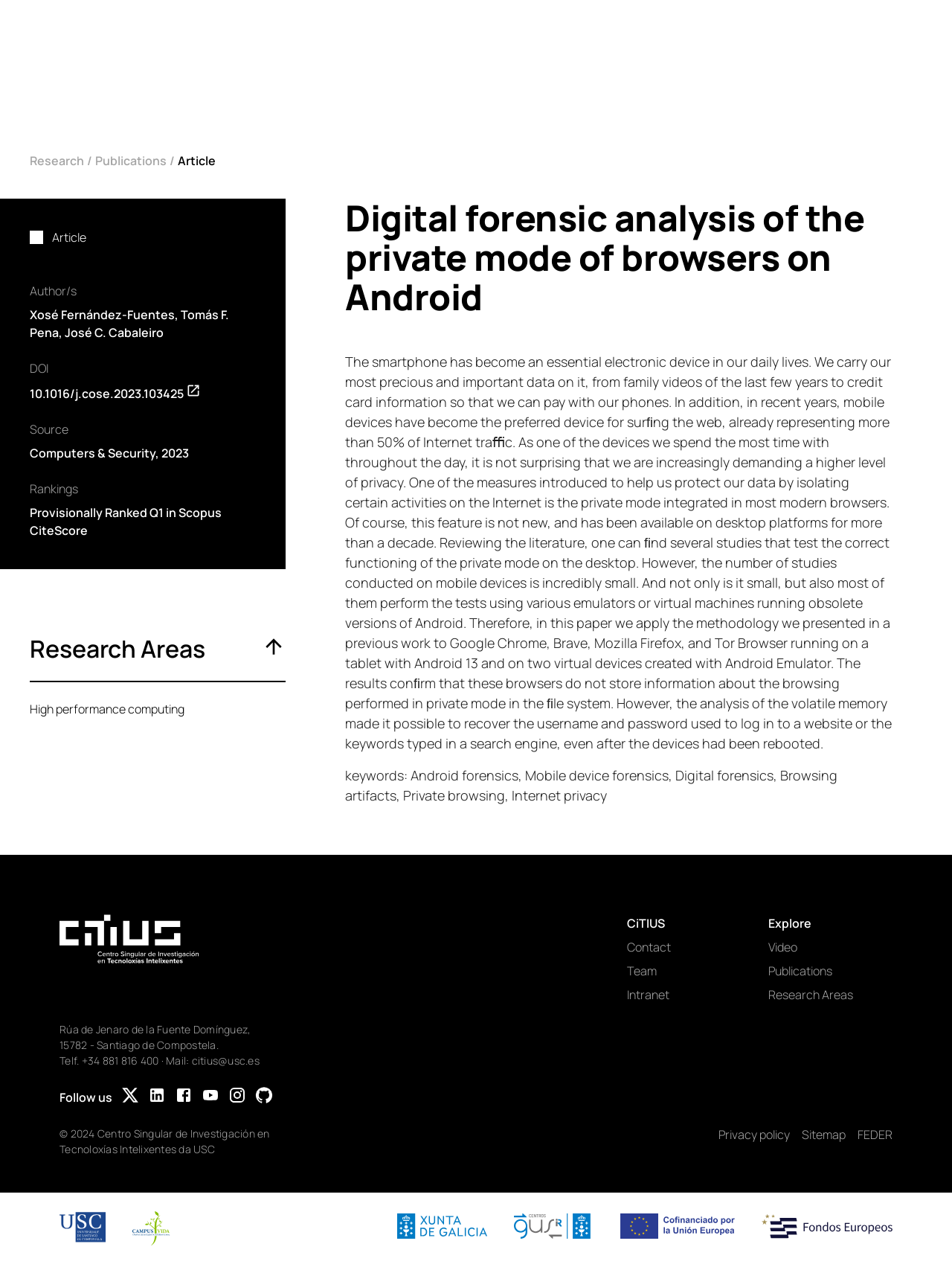Elaborate on the information and visuals displayed on the webpage.

This webpage is about a research article titled "Digital forensic analysis of the private mode of browsers on Android" from CiTIUS. At the top, there is a header section with links to "Research", "Publications", and other categories. Below this, the article's metadata is displayed, including the authors' names, DOI, source, and rankings.

The main content of the article is a long paragraph of text that discusses the importance of privacy on mobile devices, particularly in relation to private browsing modes on Android browsers. The text is divided into several sections, with headings and keywords provided at the bottom.

On the right side of the page, there is a sidebar with links to "Research Areas", "High performance computing", and other related topics. At the bottom of the page, there is a footer section with contact information, including an address, phone number, and email. There are also links to social media profiles and a copyright notice.

Throughout the page, there are several images, including logos for the University of Santiago de Compostela, Campus Vida, Xunta de Galicia, and other organizations.